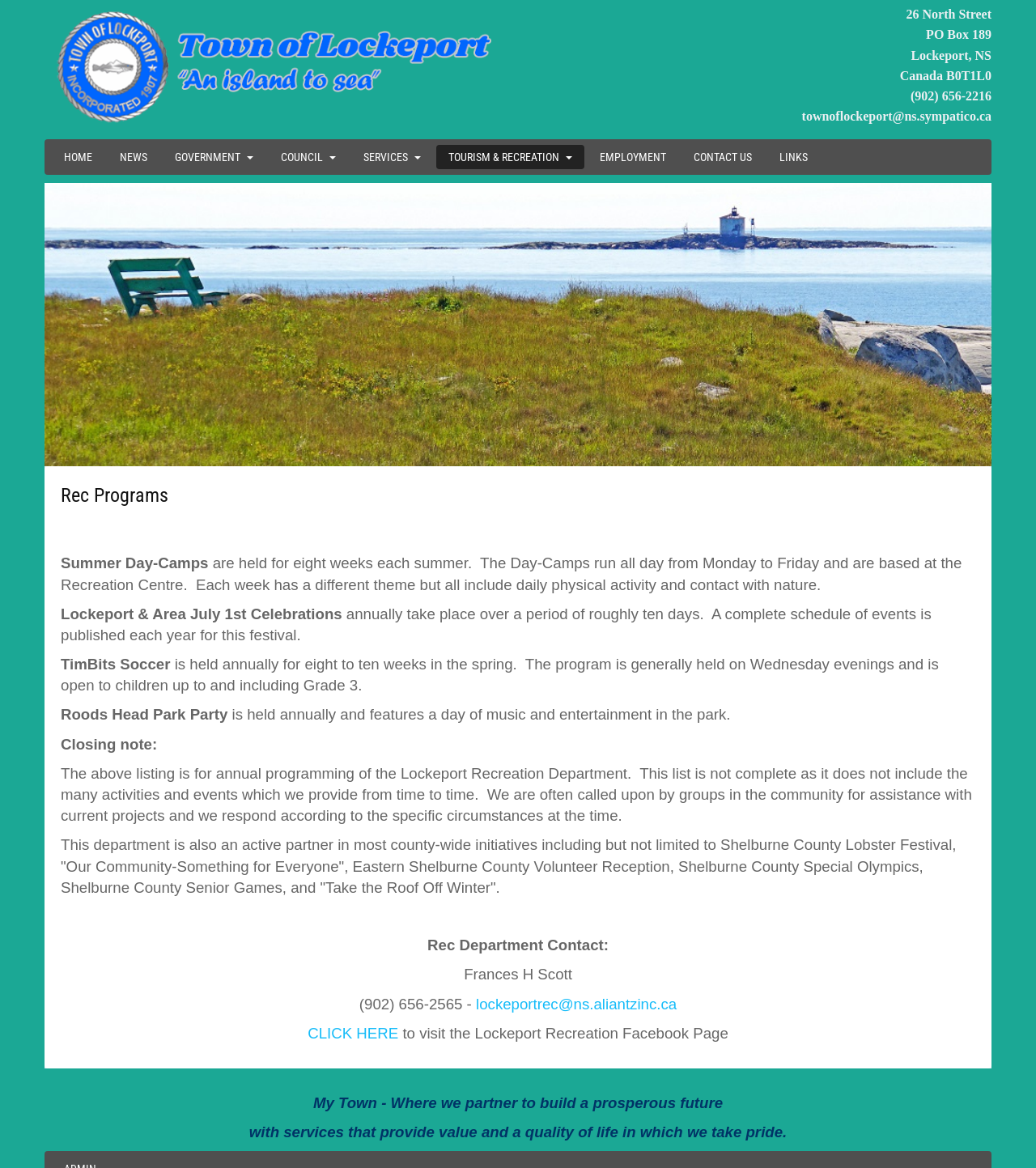Could you provide the bounding box coordinates for the portion of the screen to click to complete this instruction: "Click the HOME link"?

[0.05, 0.124, 0.101, 0.145]